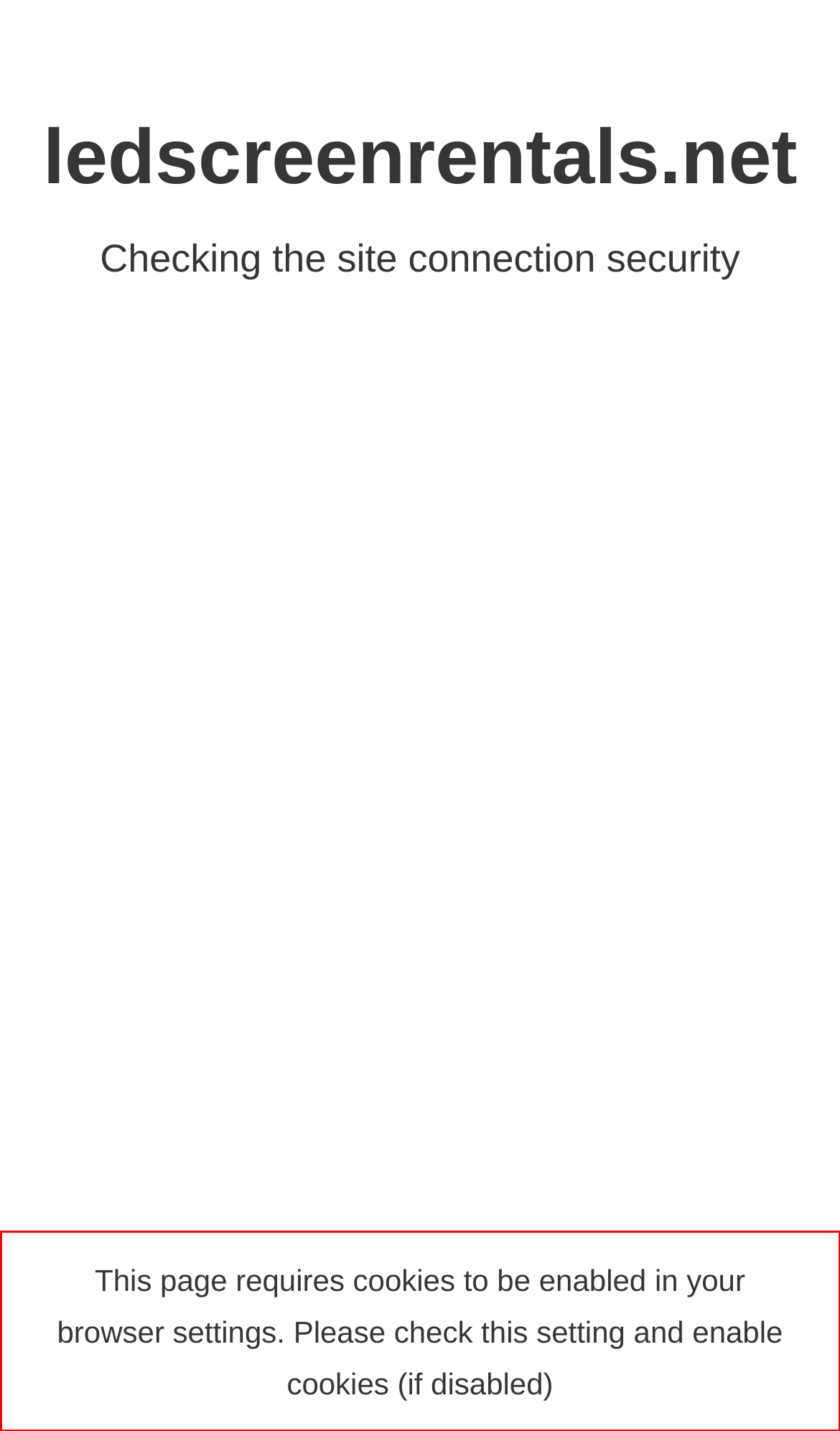Please recognize and transcribe the text located inside the red bounding box in the webpage image.

This page requires cookies to be enabled in your browser settings. Please check this setting and enable cookies (if disabled)